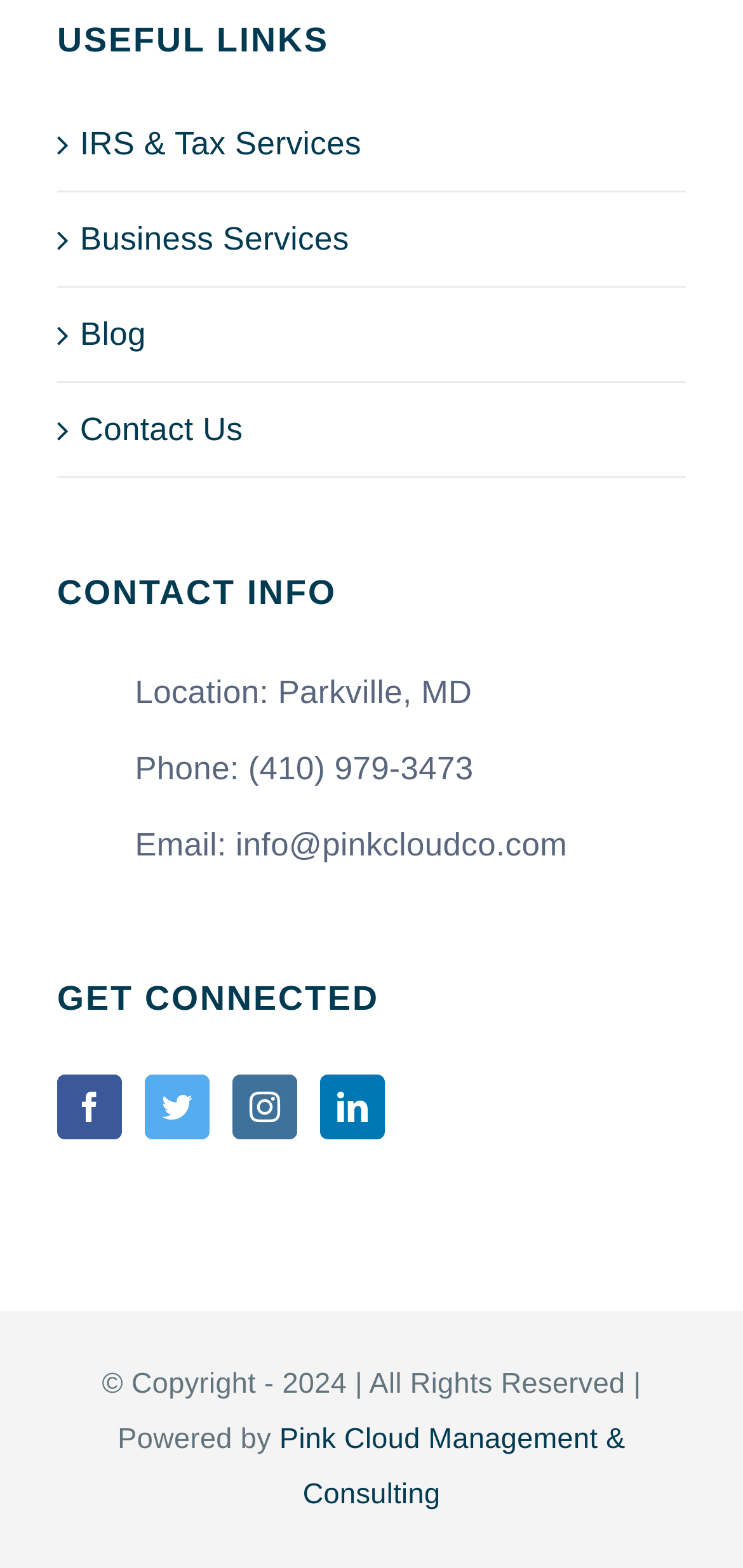Identify the bounding box coordinates for the UI element described as follows: "IRS & Tax Services". Ensure the coordinates are four float numbers between 0 and 1, formatted as [left, top, right, bottom].

[0.108, 0.074, 0.897, 0.109]